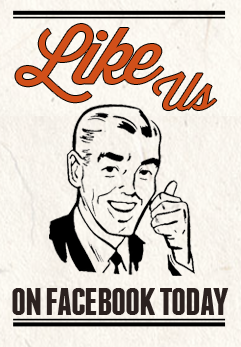Elaborate on the various elements present in the image.

The image features a retro-inspired graphic encouraging viewers to engage with a social media page. It prominently displays the phrase "Like us" in an eye-catching, stylized font at the top, paired with an illustration of a cheerful, well-dressed man giving a thumbs-up gesture. Below, the text reads "ON FACEBOOK TODAY," inviting audiences to connect on the platform. The overall design conveys a friendly and approachable message, promoting interaction and community engagement through social media. The vintage aesthetic adds a nostalgic touch, making it visually appealing in a contemporary context.